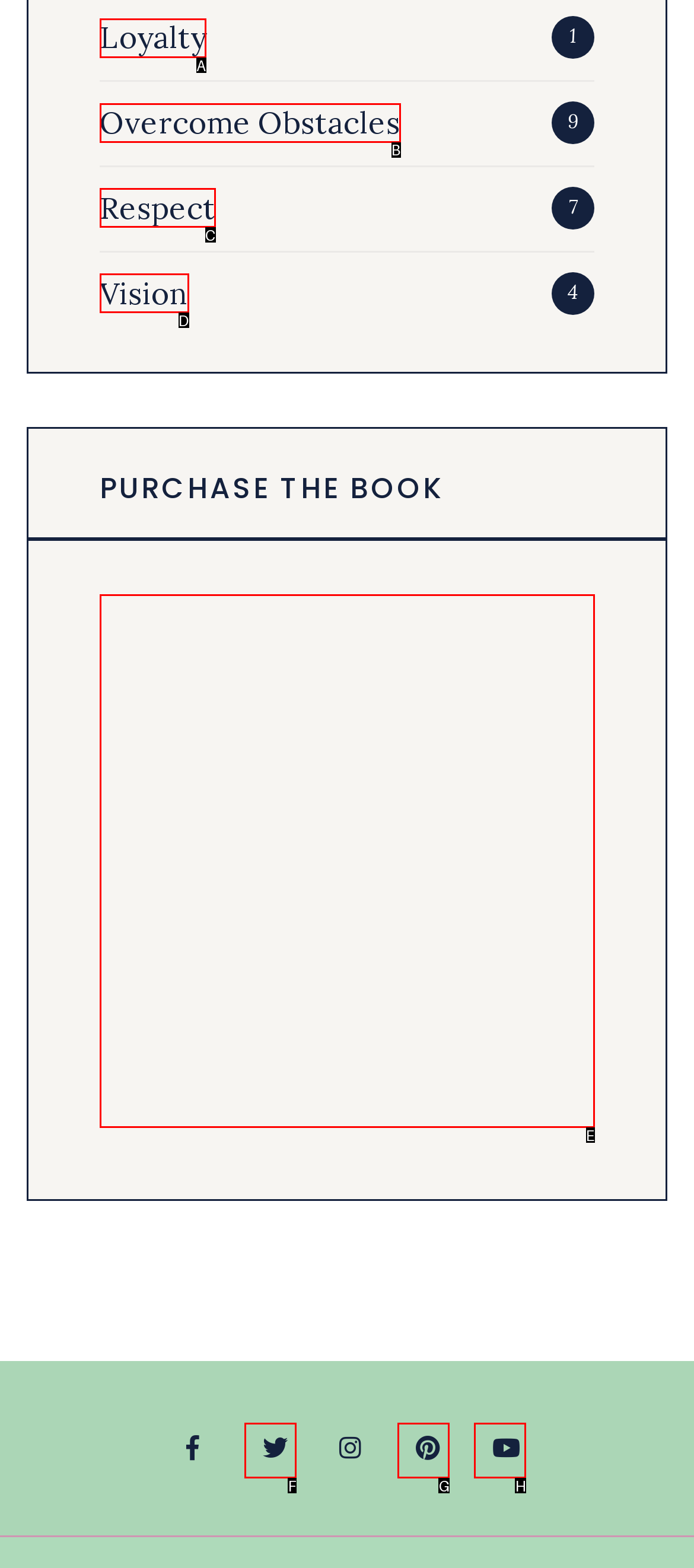Choose the HTML element that should be clicked to accomplish the task: Click on 'Loyalty'. Answer with the letter of the chosen option.

A